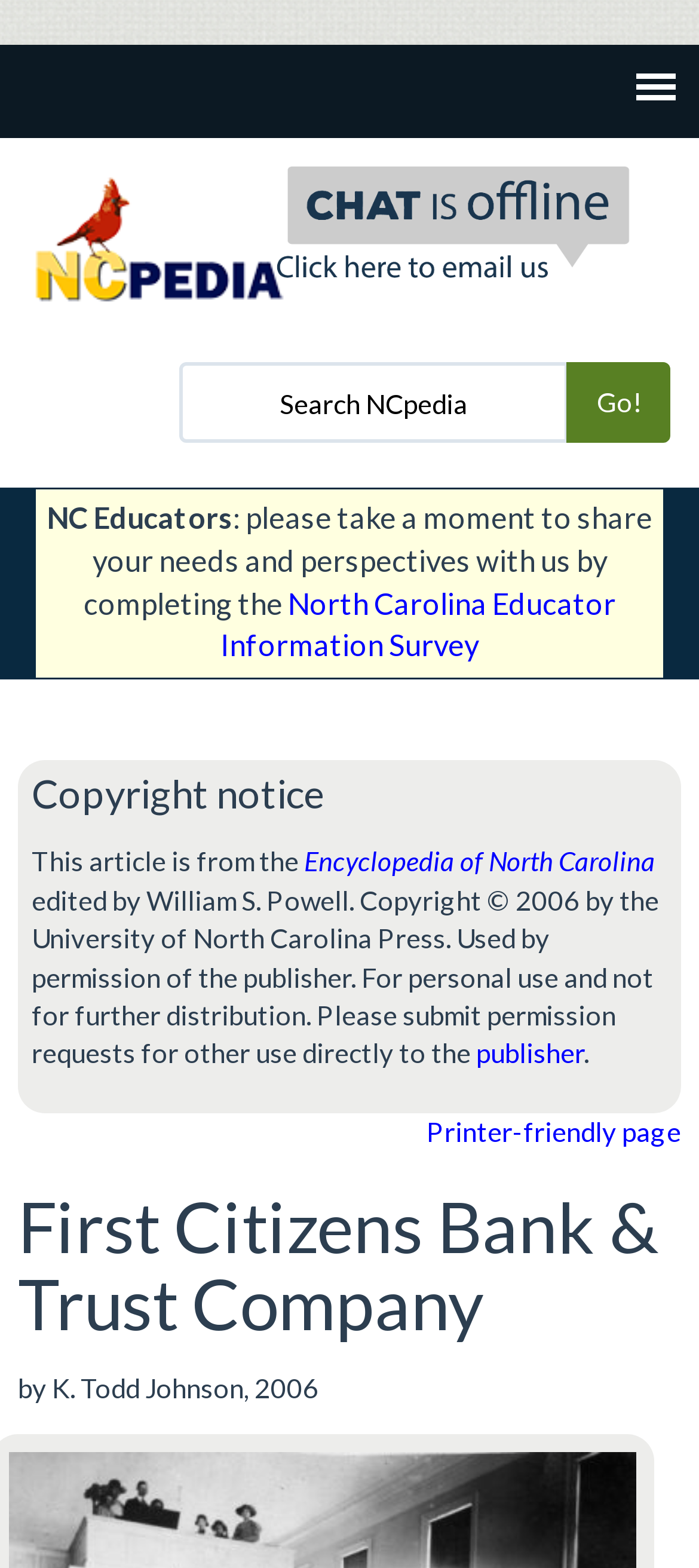Please determine the main heading text of this webpage.

First Citizens Bank & Trust Company